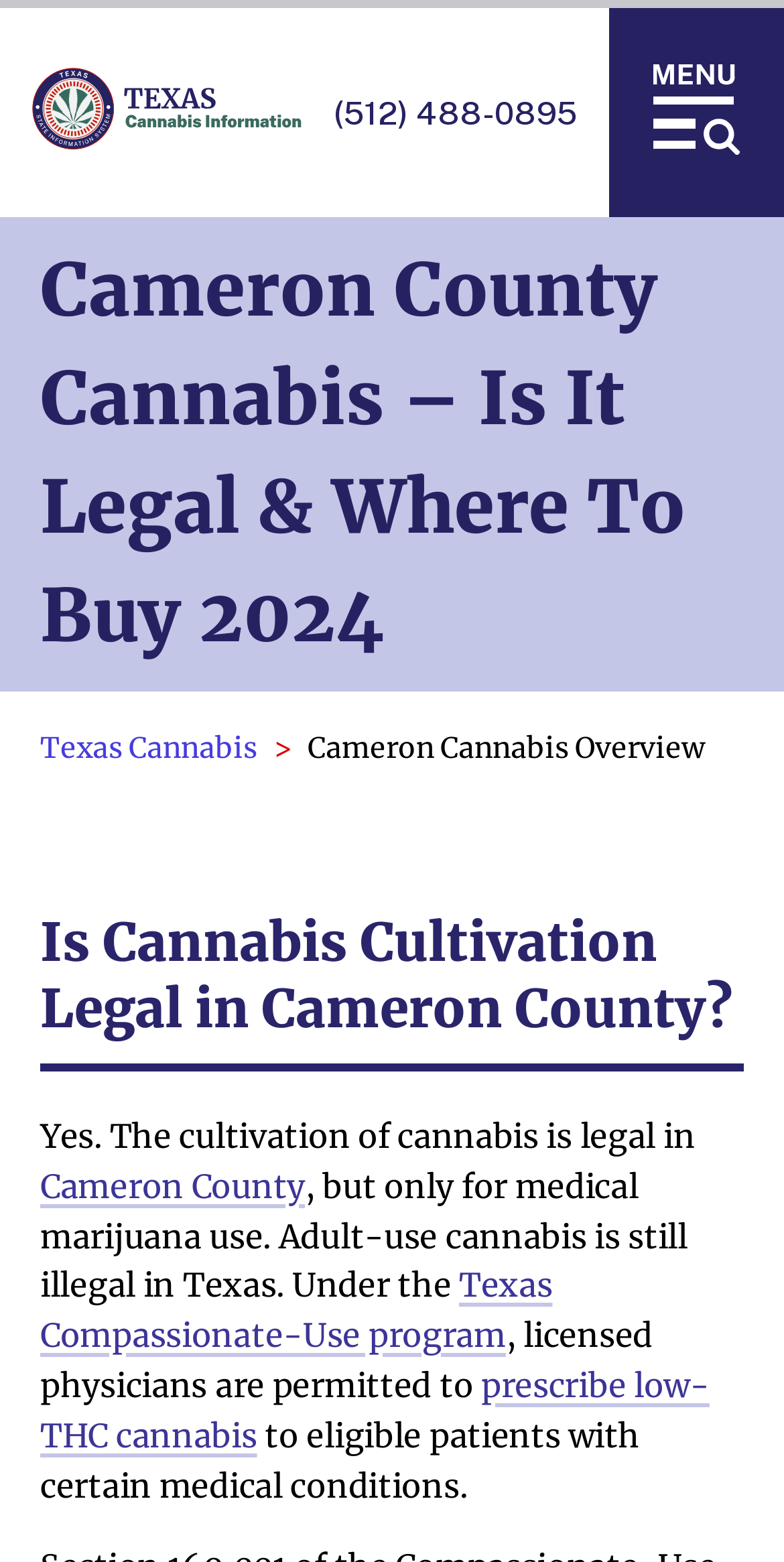Please answer the following question using a single word or phrase: What is the phone number provided on the webpage?

(512) 488-0895